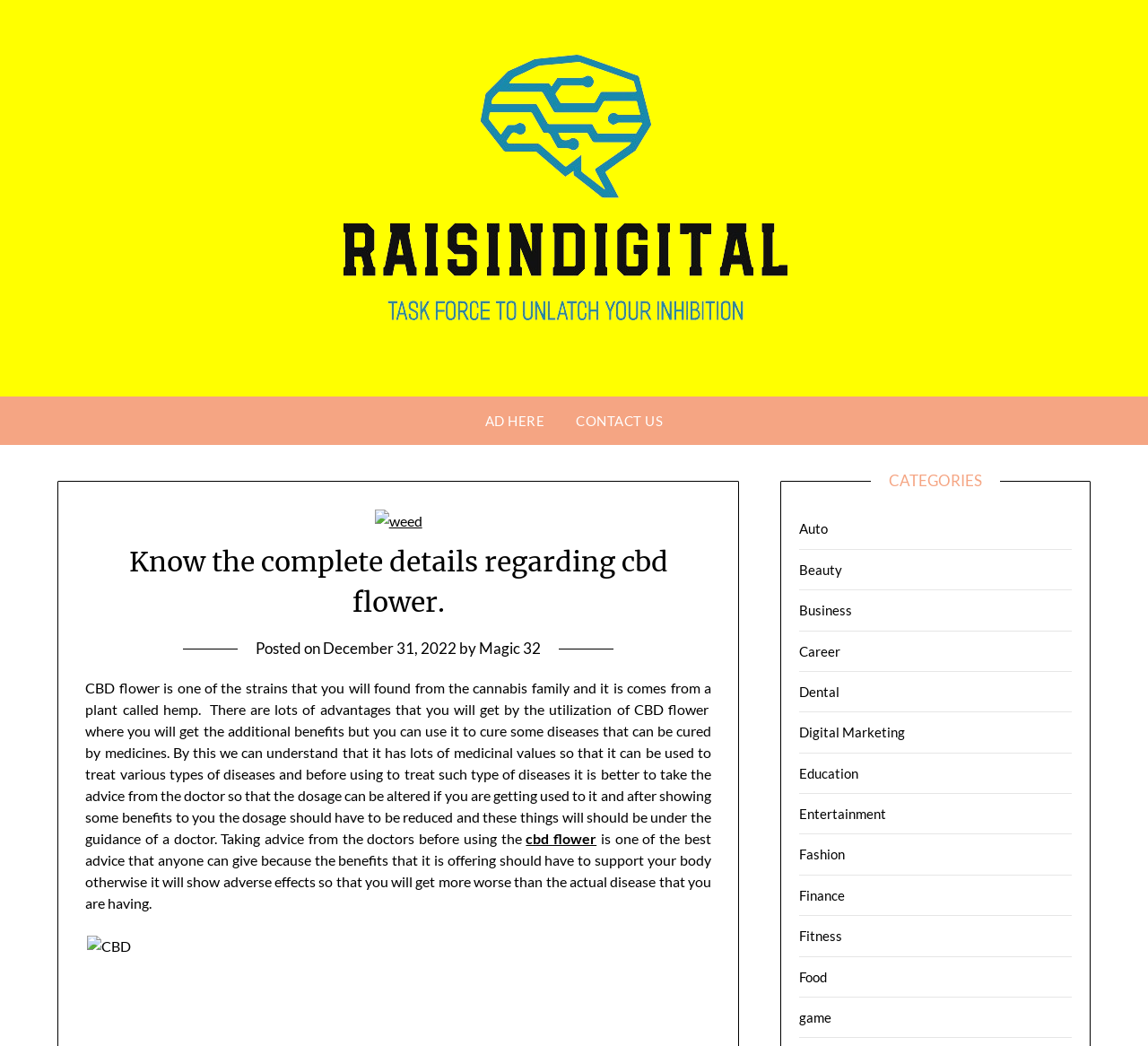Given the content of the image, can you provide a detailed answer to the question?
How many categories are listed on the webpage?

The webpage lists 13 categories, including Auto, Beauty, Business, Career, Dental, Digital Marketing, Education, Entertainment, Fashion, Finance, Fitness, Food, and Game, which are displayed as links.